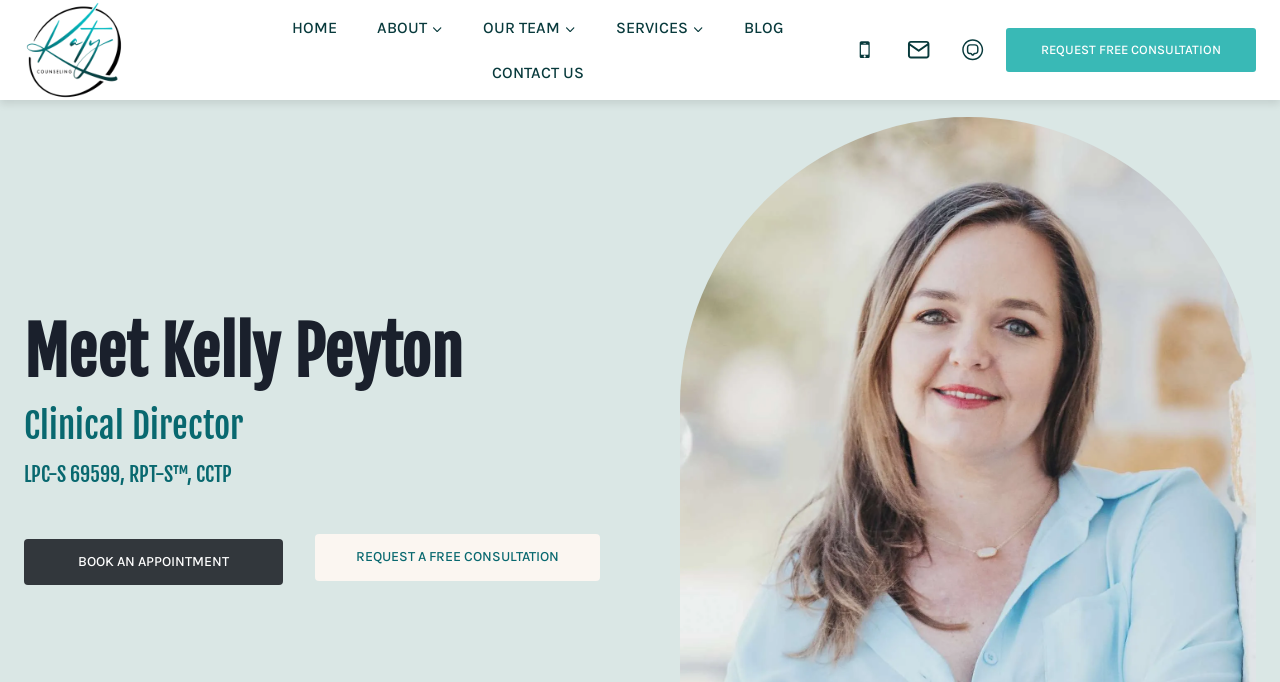Locate the bounding box coordinates of the item that should be clicked to fulfill the instruction: "Click Katy Counseling".

[0.019, 0.0, 0.097, 0.147]